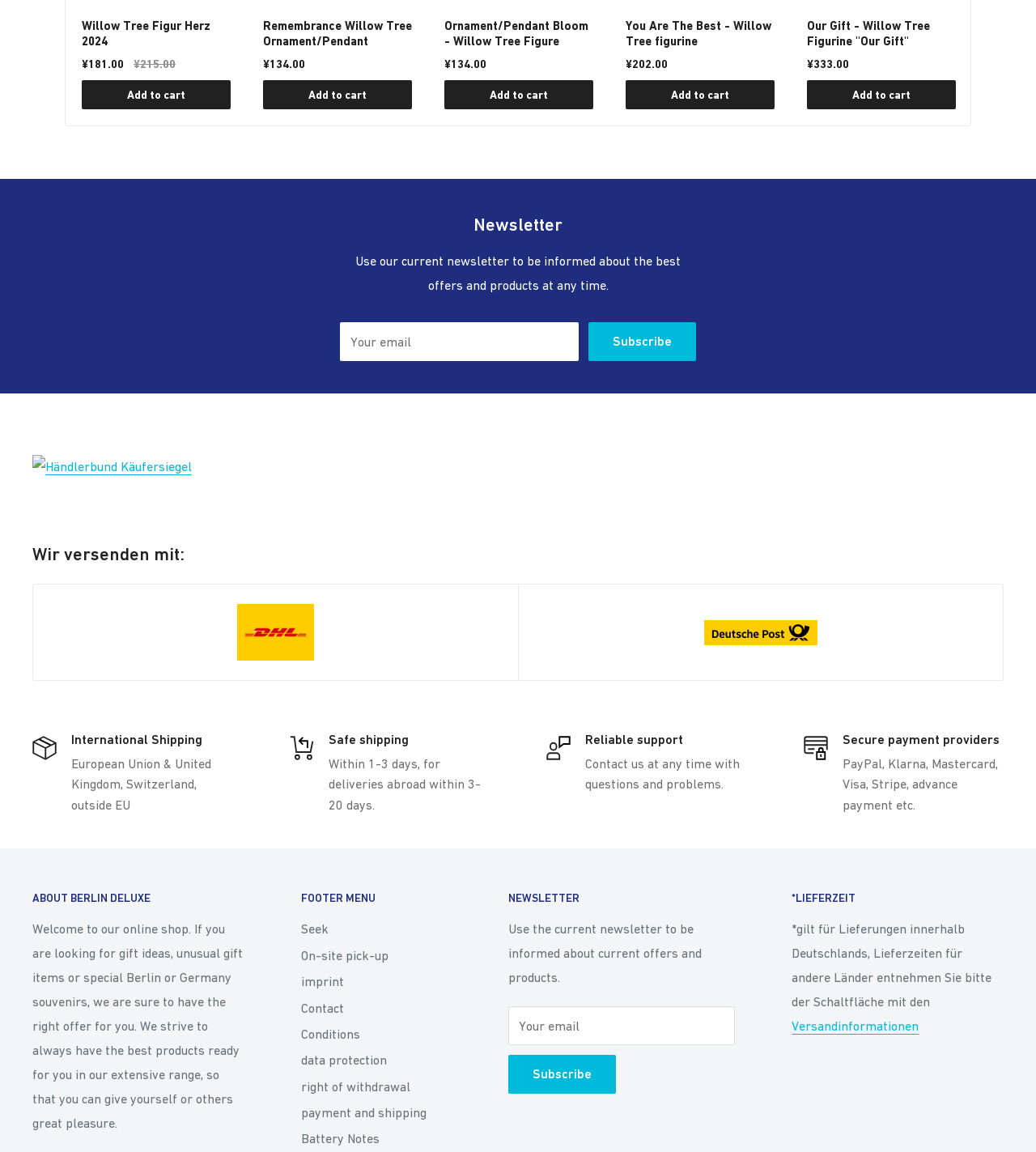Using the webpage screenshot and the element description Conditions, determine the bounding box coordinates. Specify the coordinates in the format (top-left x, top-left y, bottom-right x, bottom-right y) with values ranging from 0 to 1.

[0.29, 0.886, 0.436, 0.909]